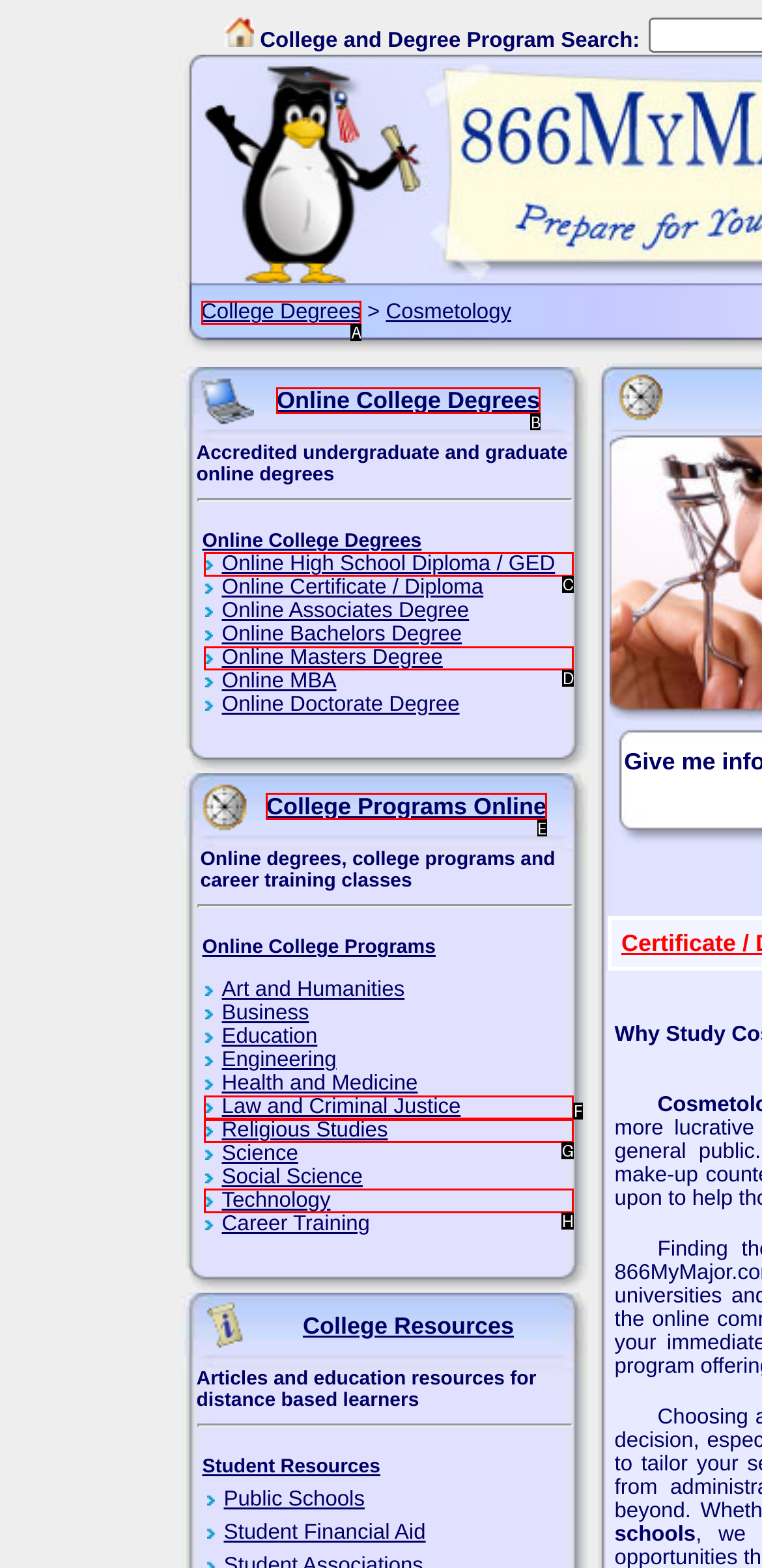Indicate which HTML element you need to click to complete the task: Explore online college degrees. Provide the letter of the selected option directly.

B